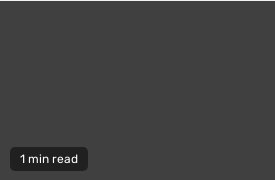Refer to the image and provide a thorough answer to this question:
What is the effect of the dark background?

The dark background creates a modern and sleek look, often used in digital media to draw attention to key information and make the content stand out.